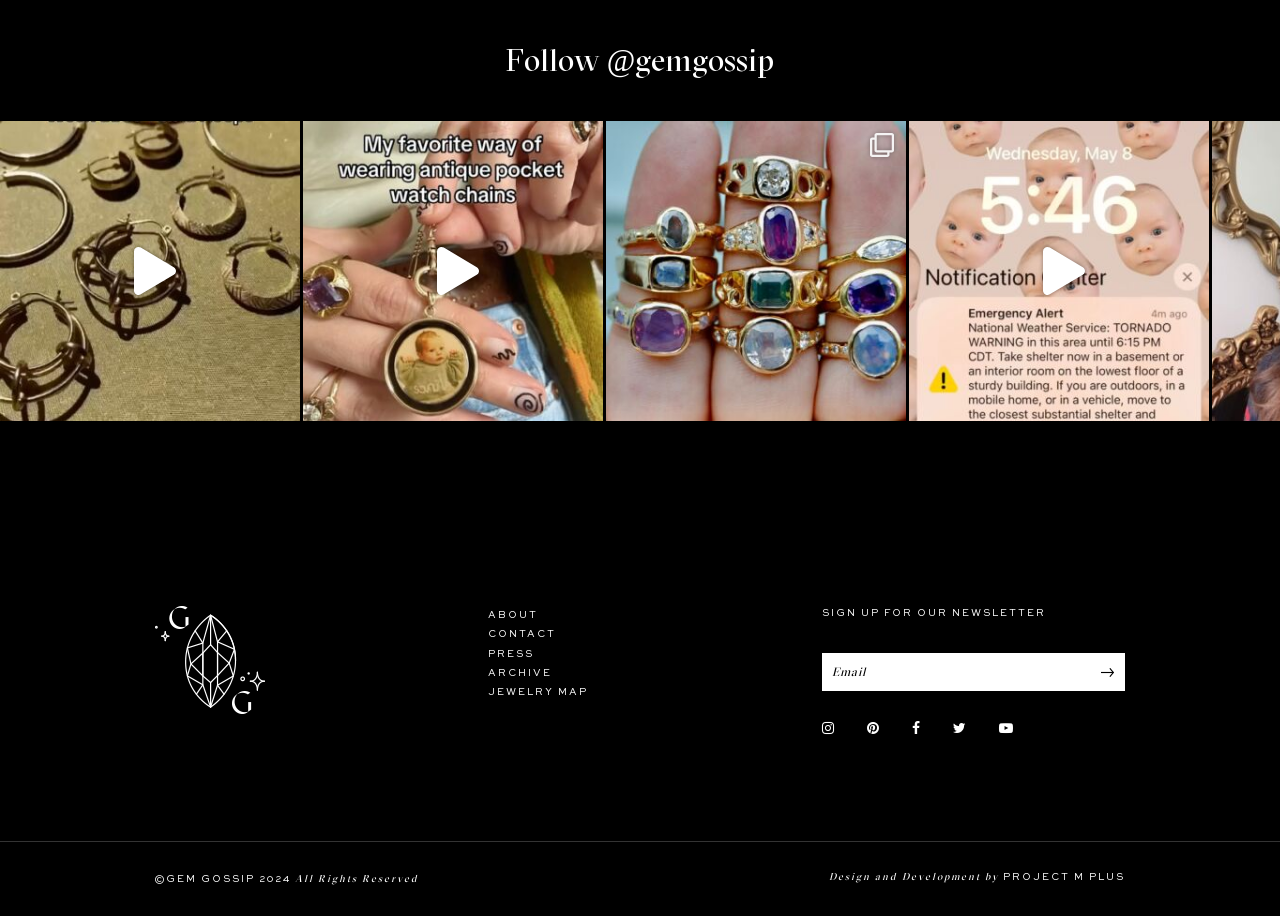Find the bounding box coordinates of the clickable area that will achieve the following instruction: "Explore the 'Art' category".

None